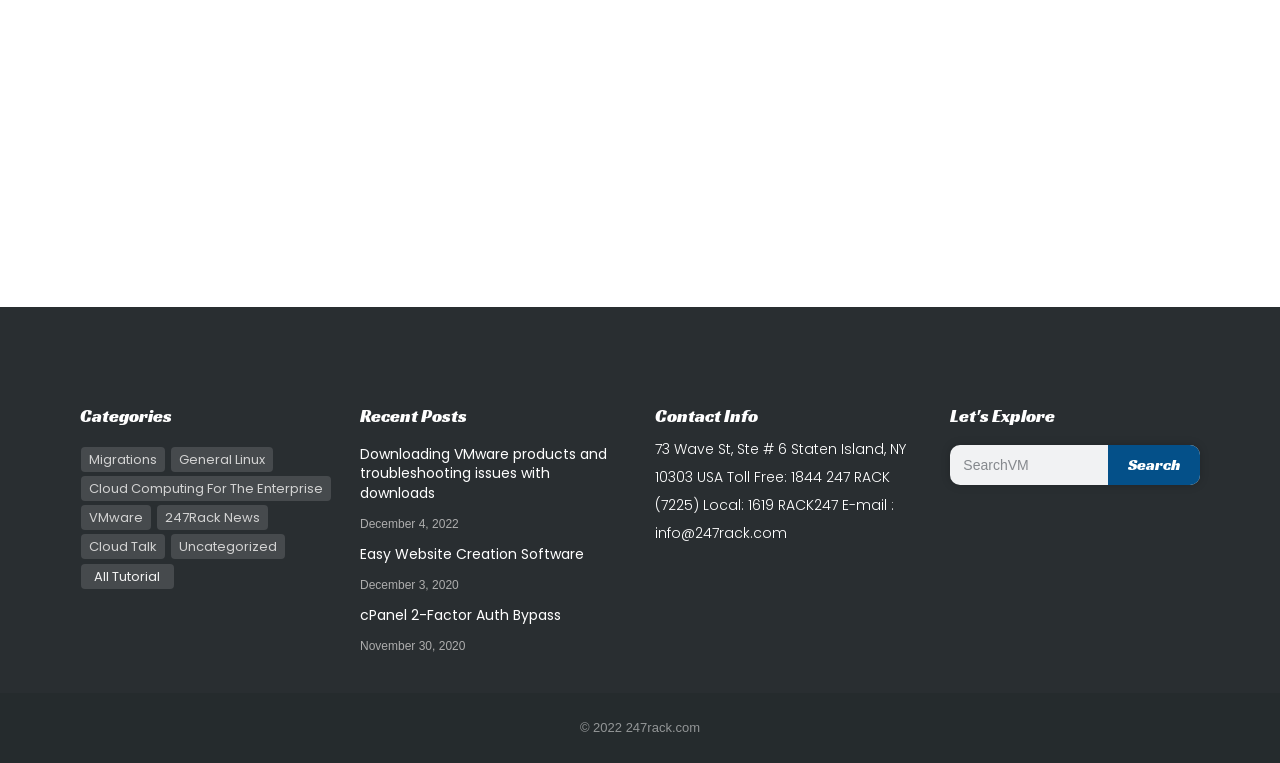Bounding box coordinates should be provided in the format (top-left x, top-left y, bottom-right x, bottom-right y) with all values between 0 and 1. Identify the bounding box for this UI element: cPanel 2-Factor Auth Bypass

[0.281, 0.793, 0.438, 0.82]